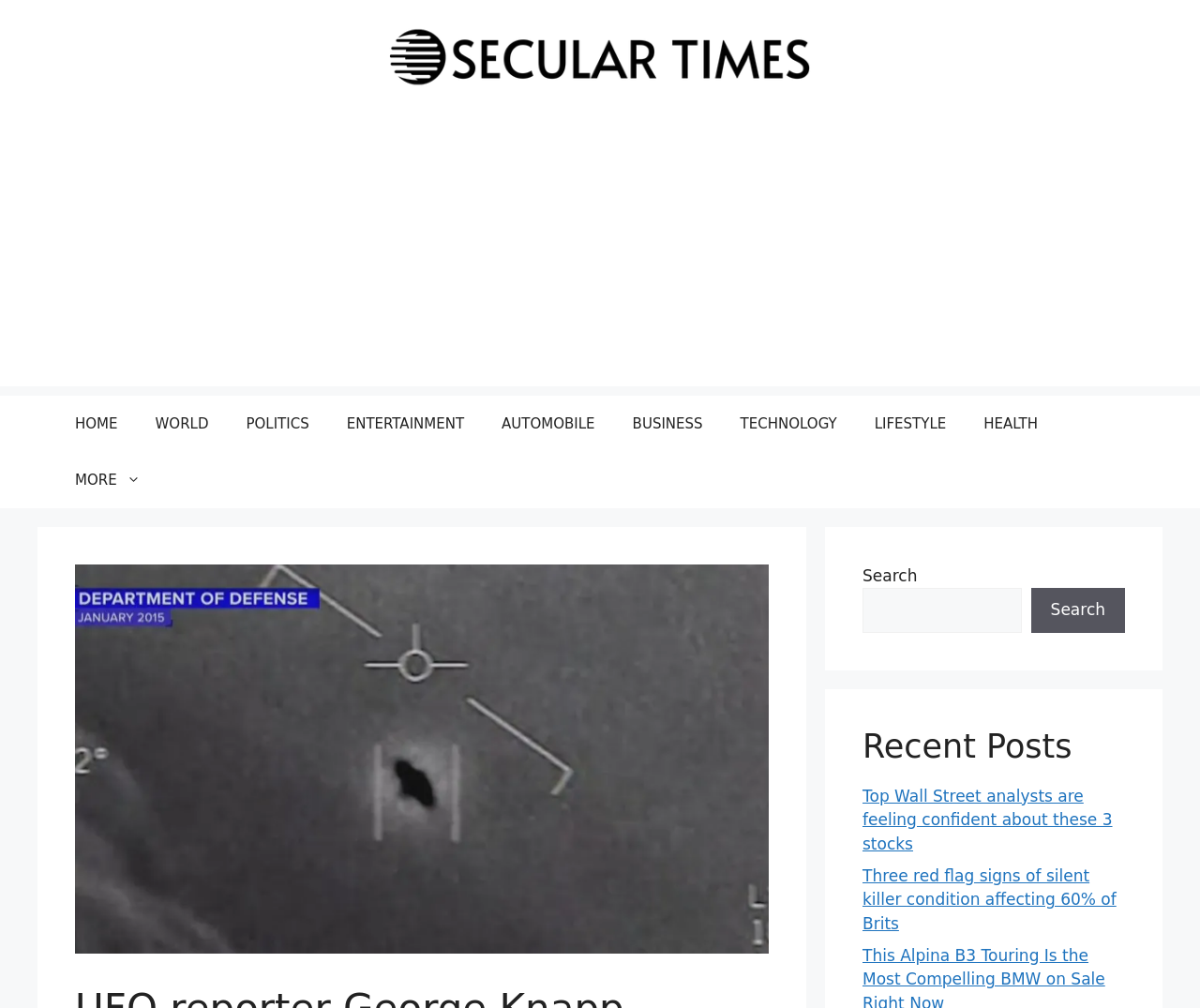What is the name of the website?
Please respond to the question with a detailed and well-explained answer.

The name of the website can be found in the top-left corner of the webpage, where the logo 'SecularTimes' is displayed.